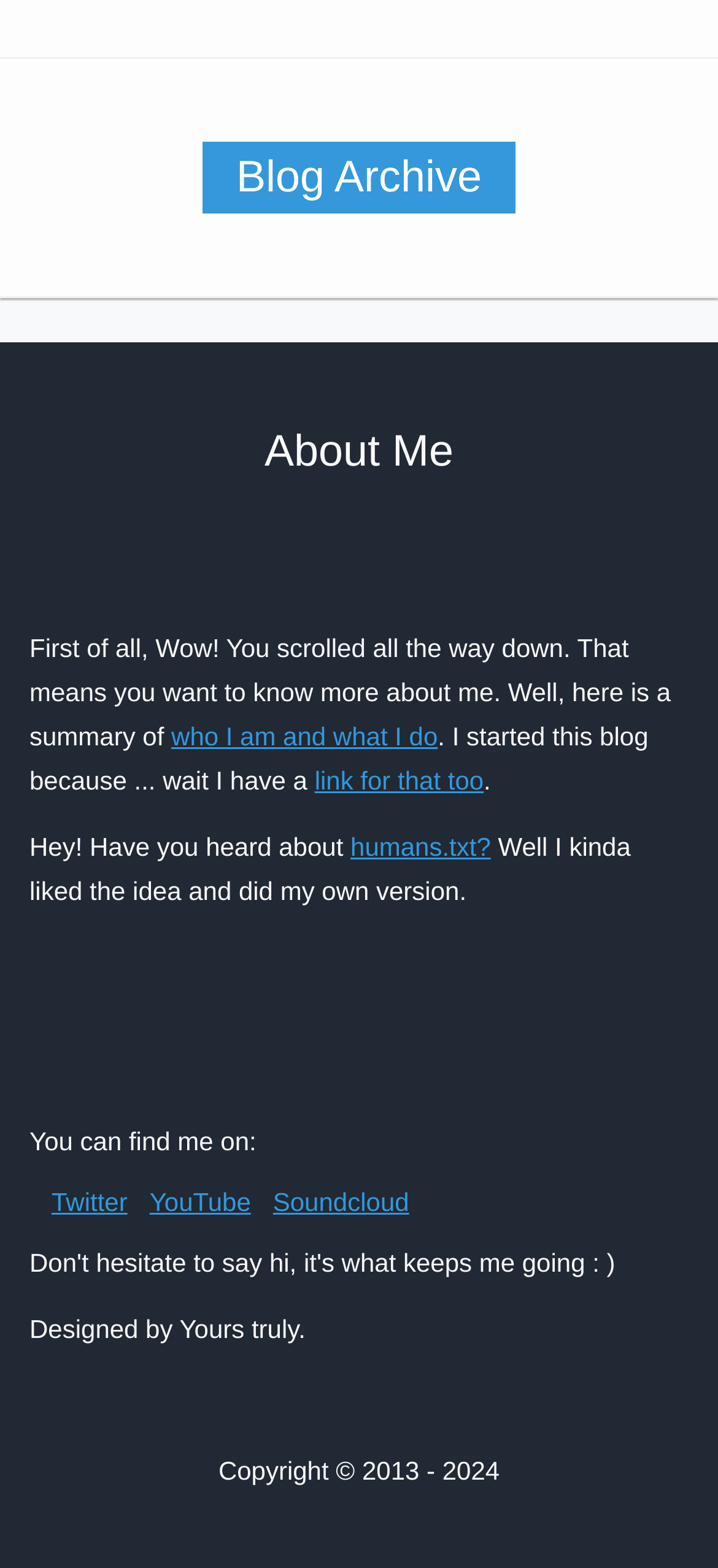Provide a single word or phrase to answer the given question: 
What is the author's attitude towards humans.txt?

The author likes the idea